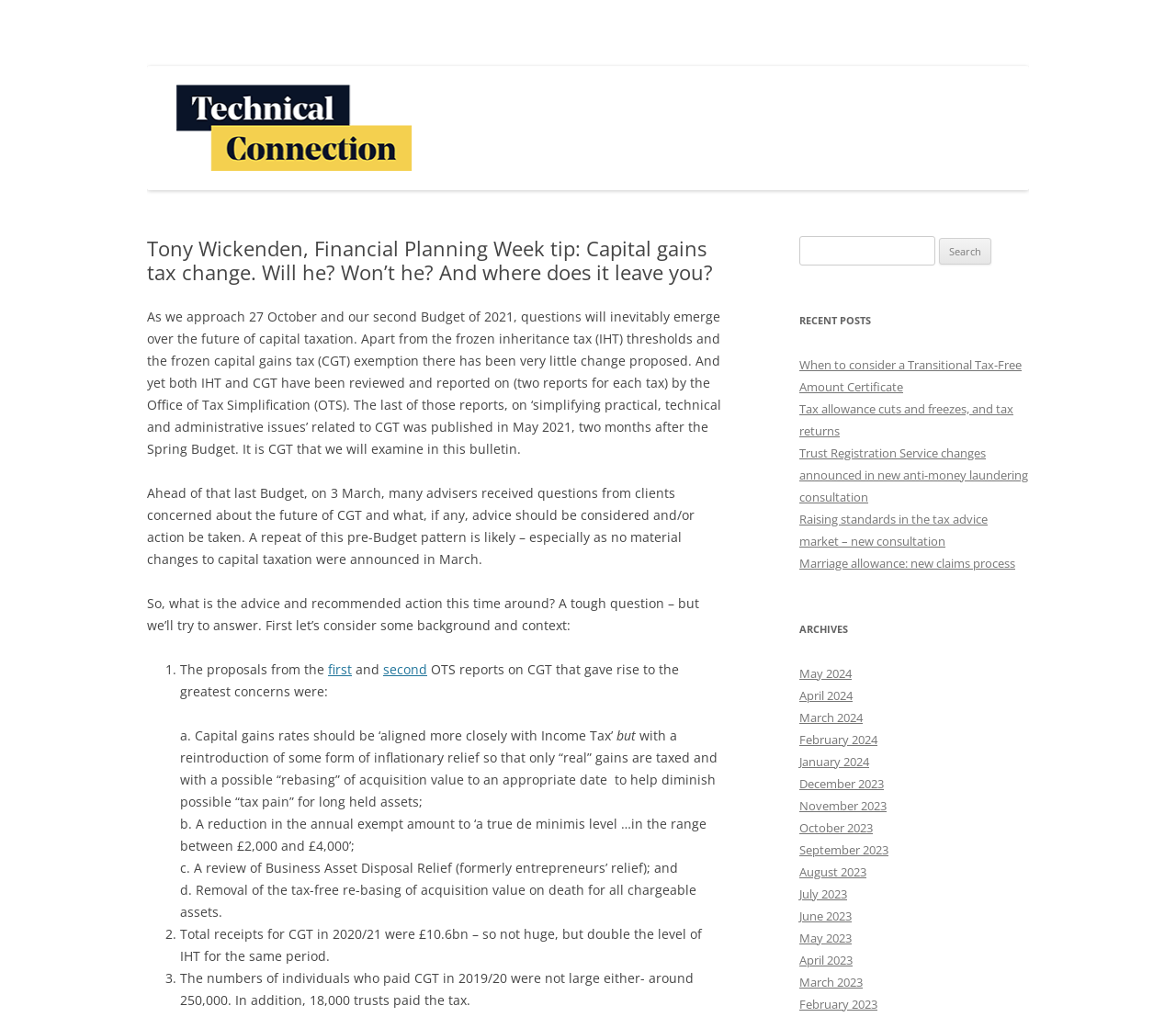Locate the bounding box coordinates of the clickable area needed to fulfill the instruction: "Click on the link to Technical Connection".

[0.125, 0.173, 0.875, 0.19]